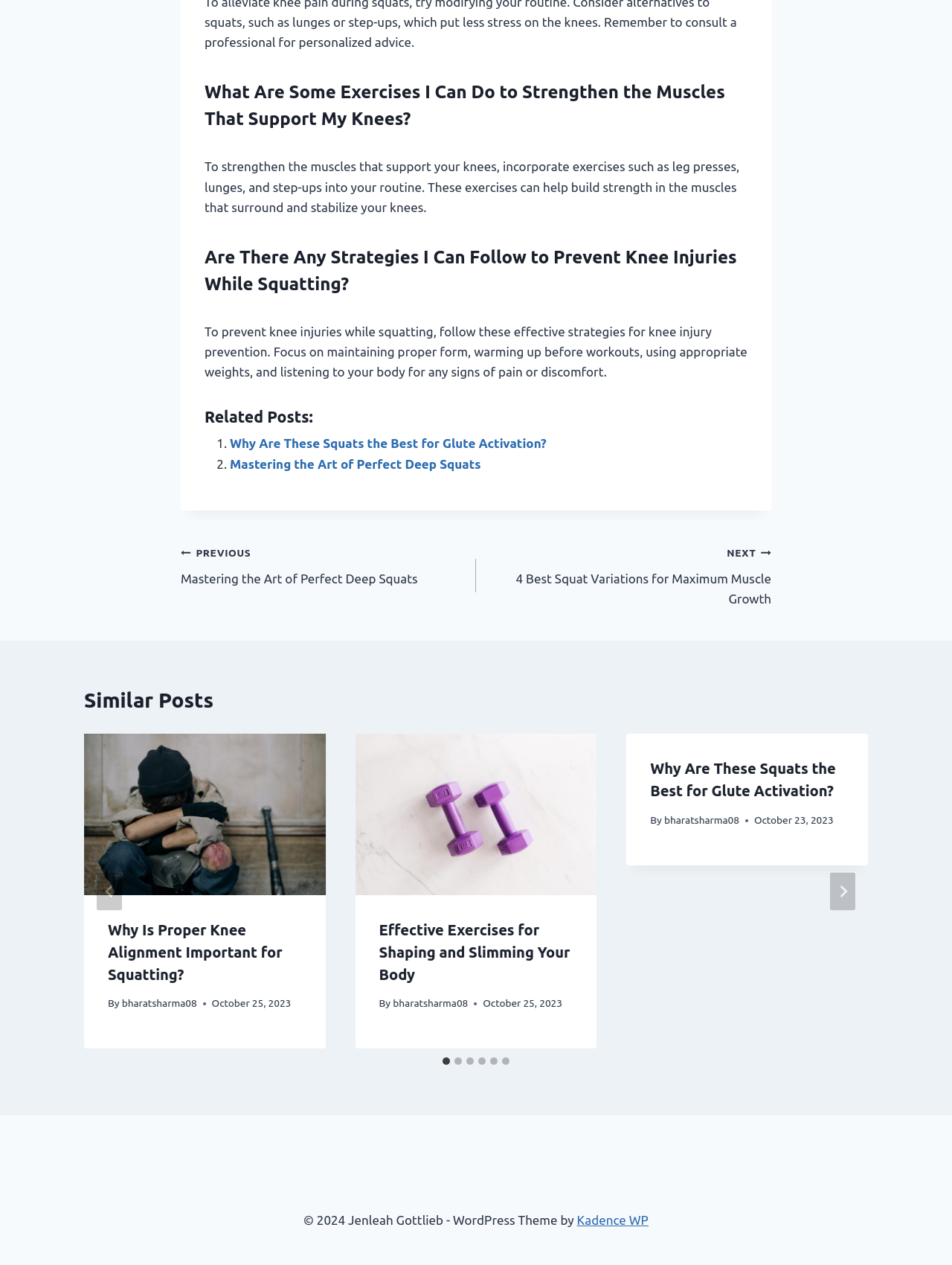Calculate the bounding box coordinates of the UI element given the description: "bharatsharma08".

[0.413, 0.788, 0.492, 0.798]